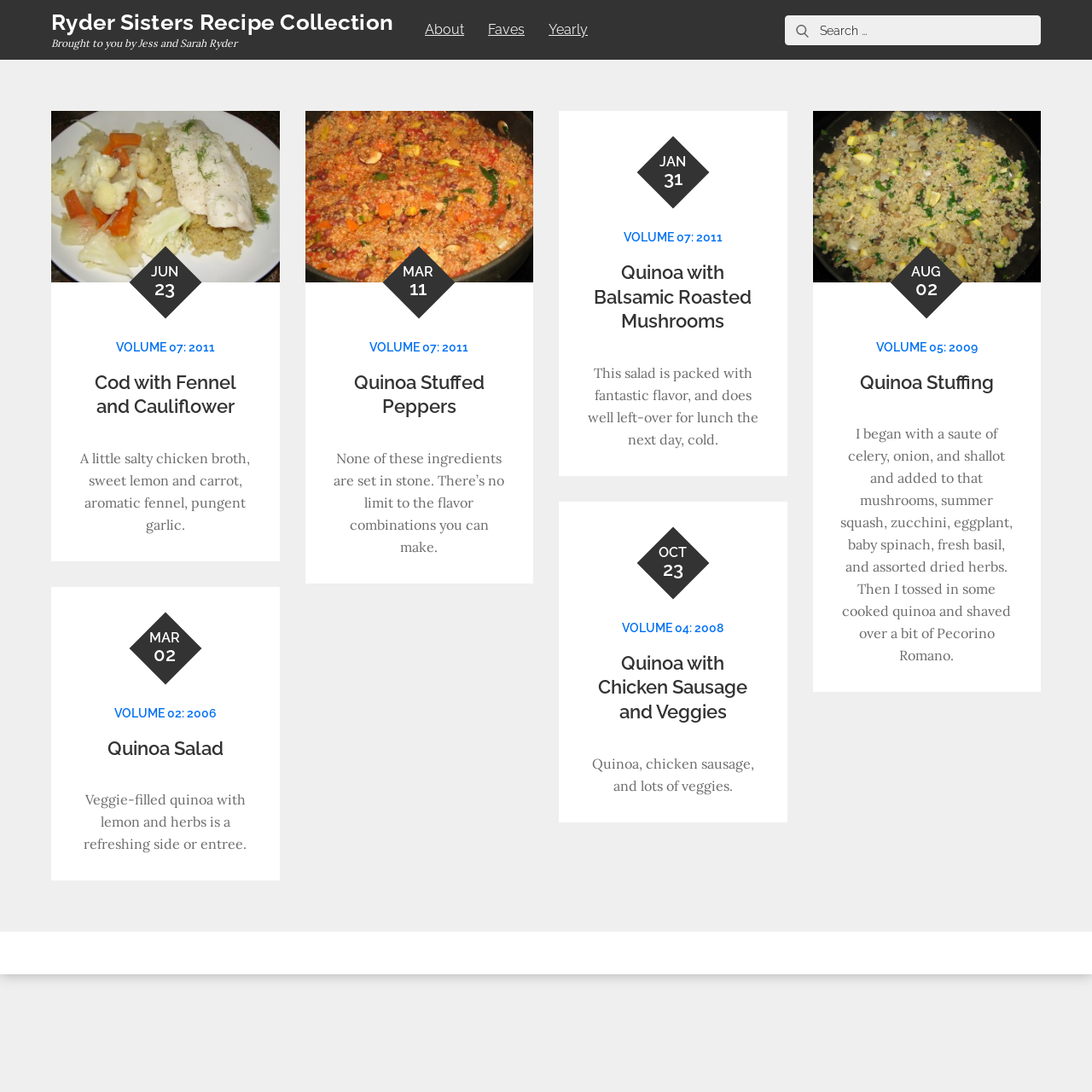What is the date of the recipe 'Quinoa Stuffing'?
Please provide a single word or phrase as the answer based on the screenshot.

AUG 02